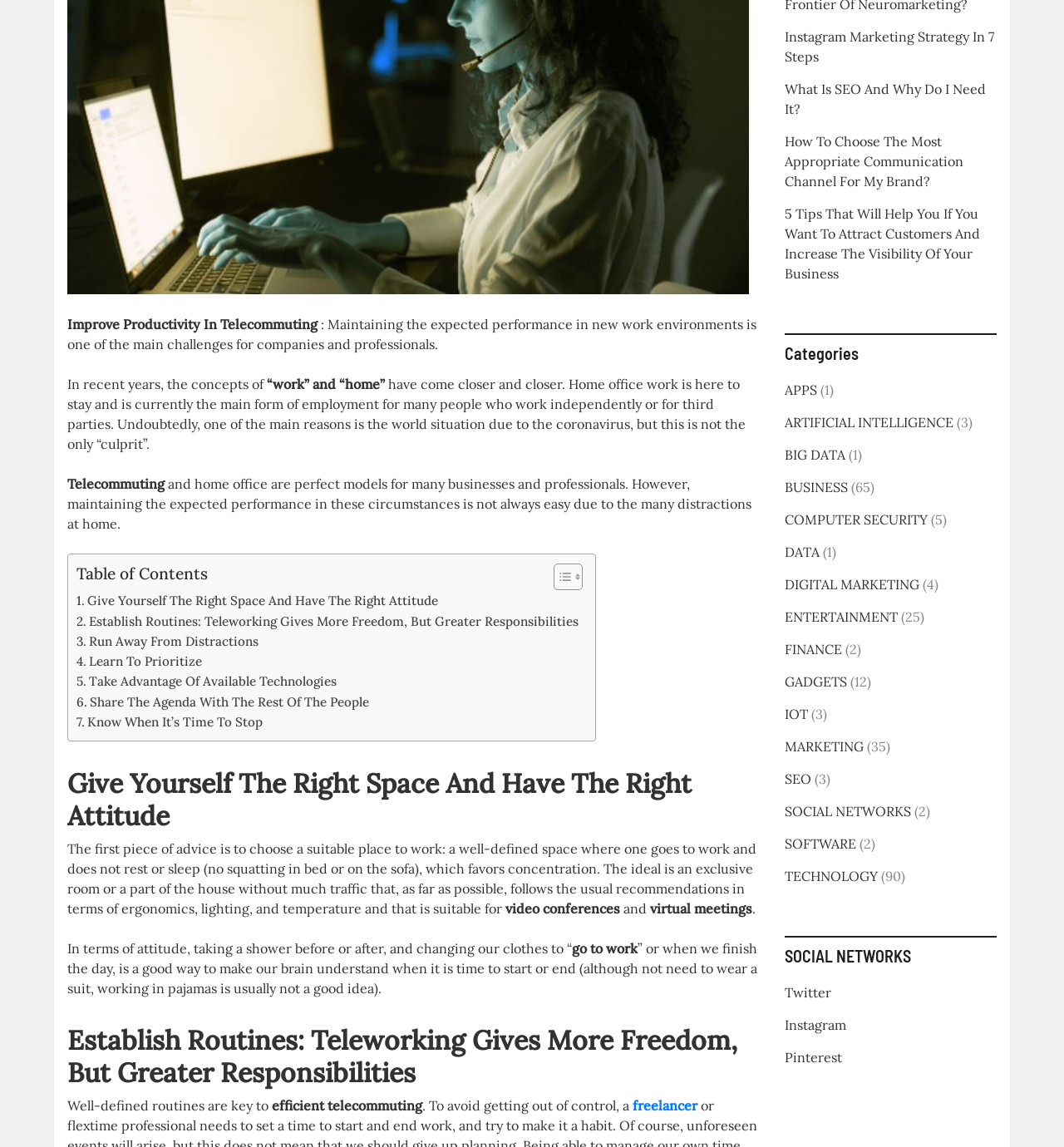Identify the bounding box for the UI element specified in this description: "Take Advantage Of Available Technologies". The coordinates must be four float numbers between 0 and 1, formatted as [left, top, right, bottom].

[0.072, 0.586, 0.316, 0.603]